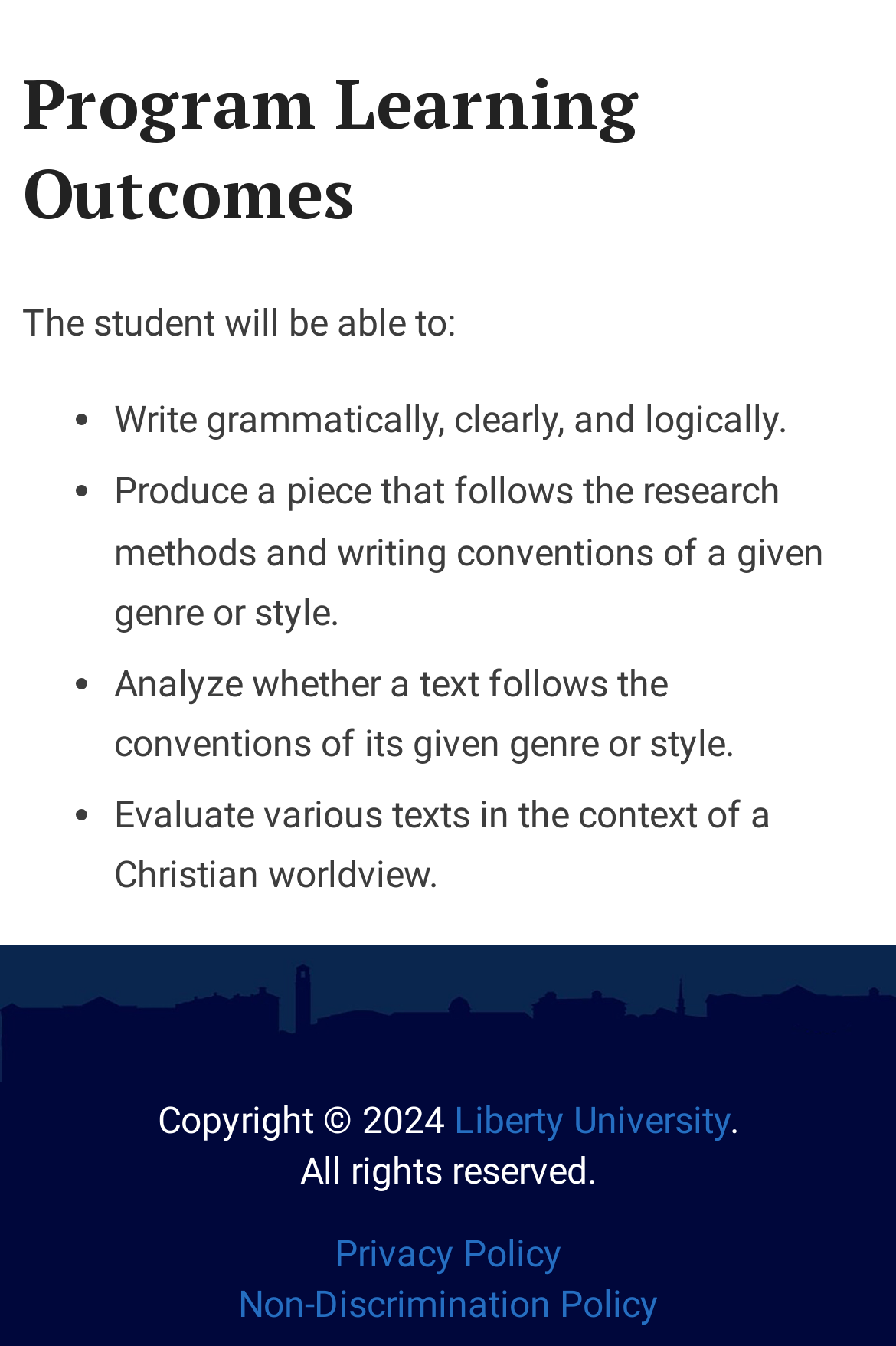Please specify the bounding box coordinates in the format (top-left x, top-left y, bottom-right x, bottom-right y), with all values as floating point numbers between 0 and 1. Identify the bounding box of the UI element described by: Liberty University

[0.506, 0.815, 0.814, 0.848]